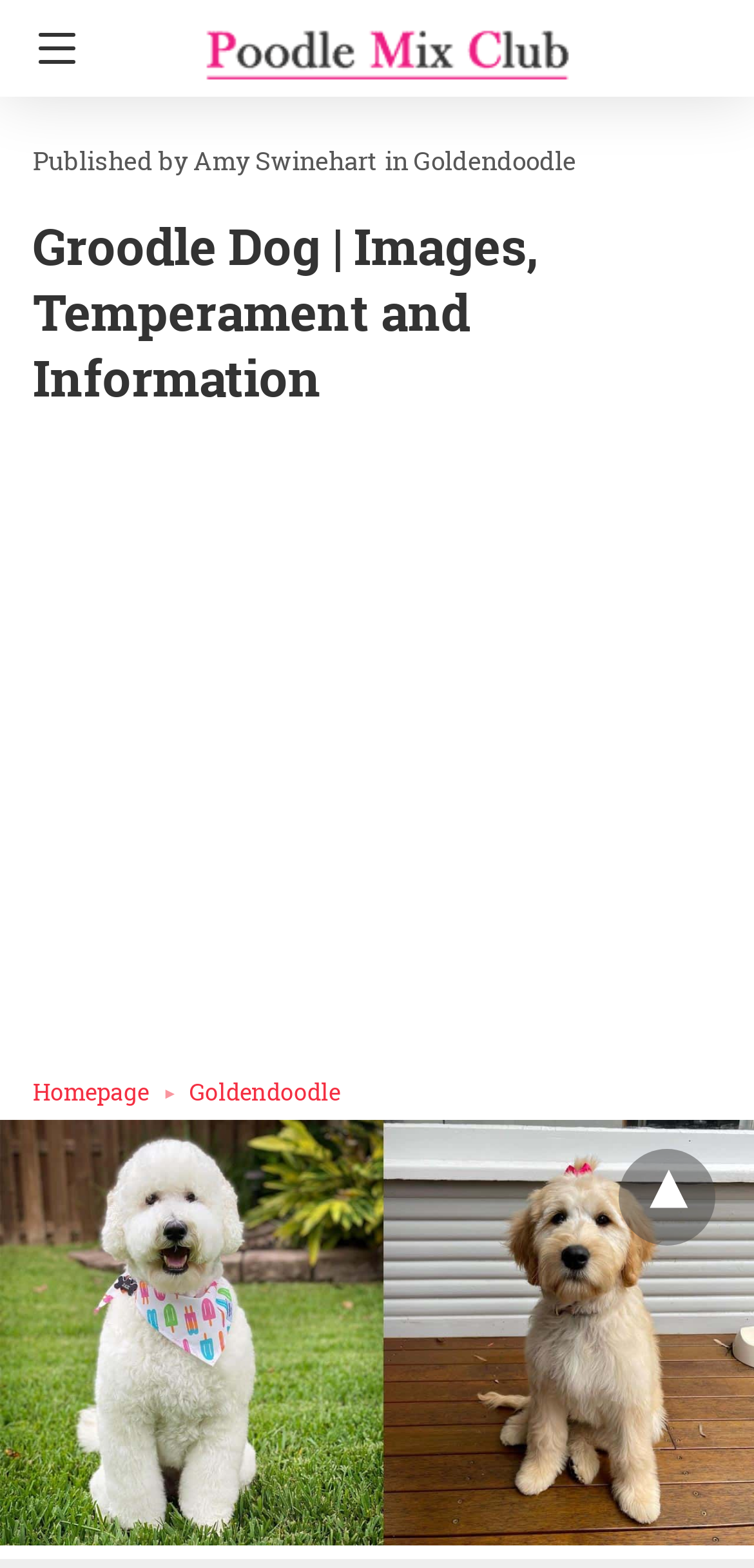Explain the webpage's layout and main content in detail.

The webpage is about the Groodle dog breed, which is a cross between a Golden Retriever and a Poodle. At the top left corner, there is a navigation button labeled "Navigation". Next to it, on the top center, is a logo with the text "Amy Swinehart in" and a link to "Goldendoodle". 

Below the logo, there is a large header that spans the entire width of the page, displaying the title "Groodle Dog | Images, Temperament and Information". 

On the top right corner, there are two links: "Homepage ►" and "Goldendoodle". 

The main content of the page is an image of a Groodle dog, which takes up most of the page's width and height, starting from the top center and extending to the bottom right corner. 

At the bottom right corner, there is a dropdown link represented by a triangle symbol "▾".